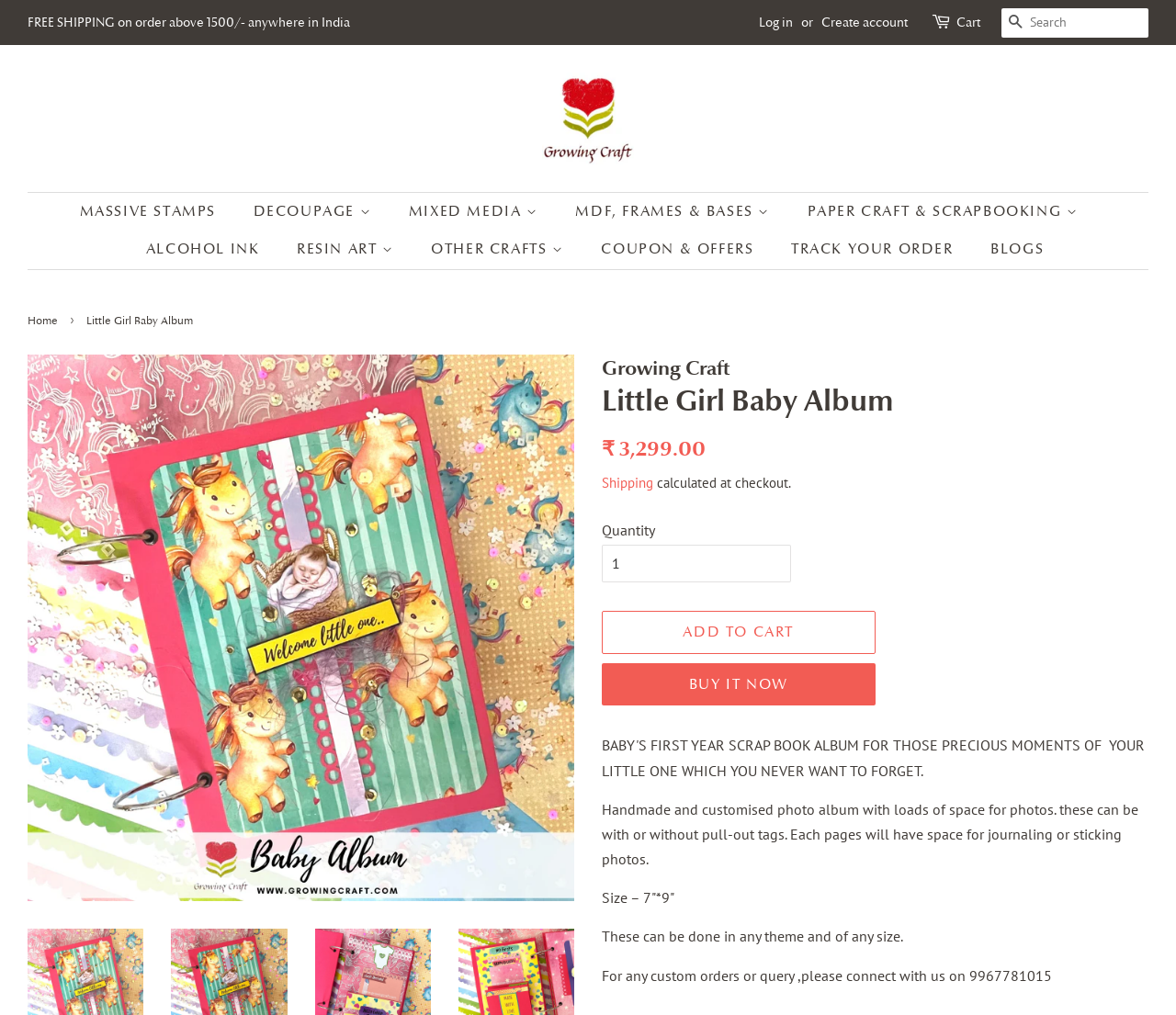Offer a detailed explanation of the webpage layout and contents.

This webpage appears to be an online shopping platform, specifically a craft store. At the top, there is a navigation bar with several links, including "FREE SHIPPING on order above 1500/- anywhere in India", "Log in", "Create account", and "Cart". Next to the navigation bar, there is a search bar with a "SEARCH" button.

Below the navigation bar, there are three main sections. The first section has a link to "Growing Craft" with an accompanying image. The second section has several links to different categories of craft supplies, including "MASSIVE STAMPS", "DECOUPAGE", "MIXED MEDIA", "MDF, FRAMES & BASES", "PAPER CRAFT & SCRAPBOOKING", "ALCOHOL INK", "RESIN ART", and "OTHER CRAFTS". Each of these categories has a dropdown menu with multiple sub-links to specific products or sub-categories.

The third section has several links to other pages on the website, including "COUPON & OFFERS", "TRACK YOUR ORDER", and "BLOGS". Overall, the webpage is organized in a hierarchical structure, with main categories and sub-categories, making it easy to navigate and find specific products or information.